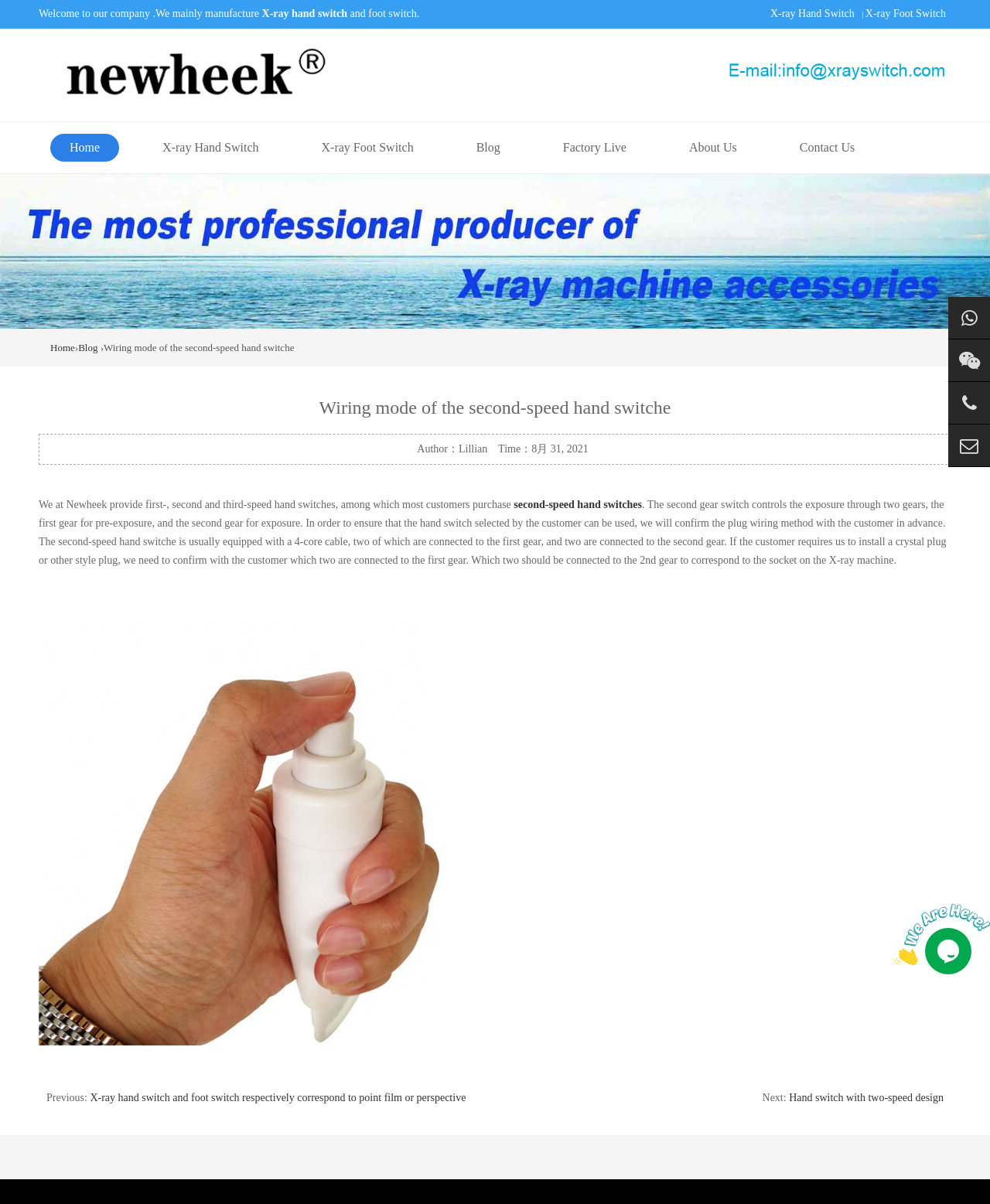Please determine the bounding box coordinates of the section I need to click to accomplish this instruction: "Read about second-speed hand switches".

[0.519, 0.414, 0.648, 0.424]